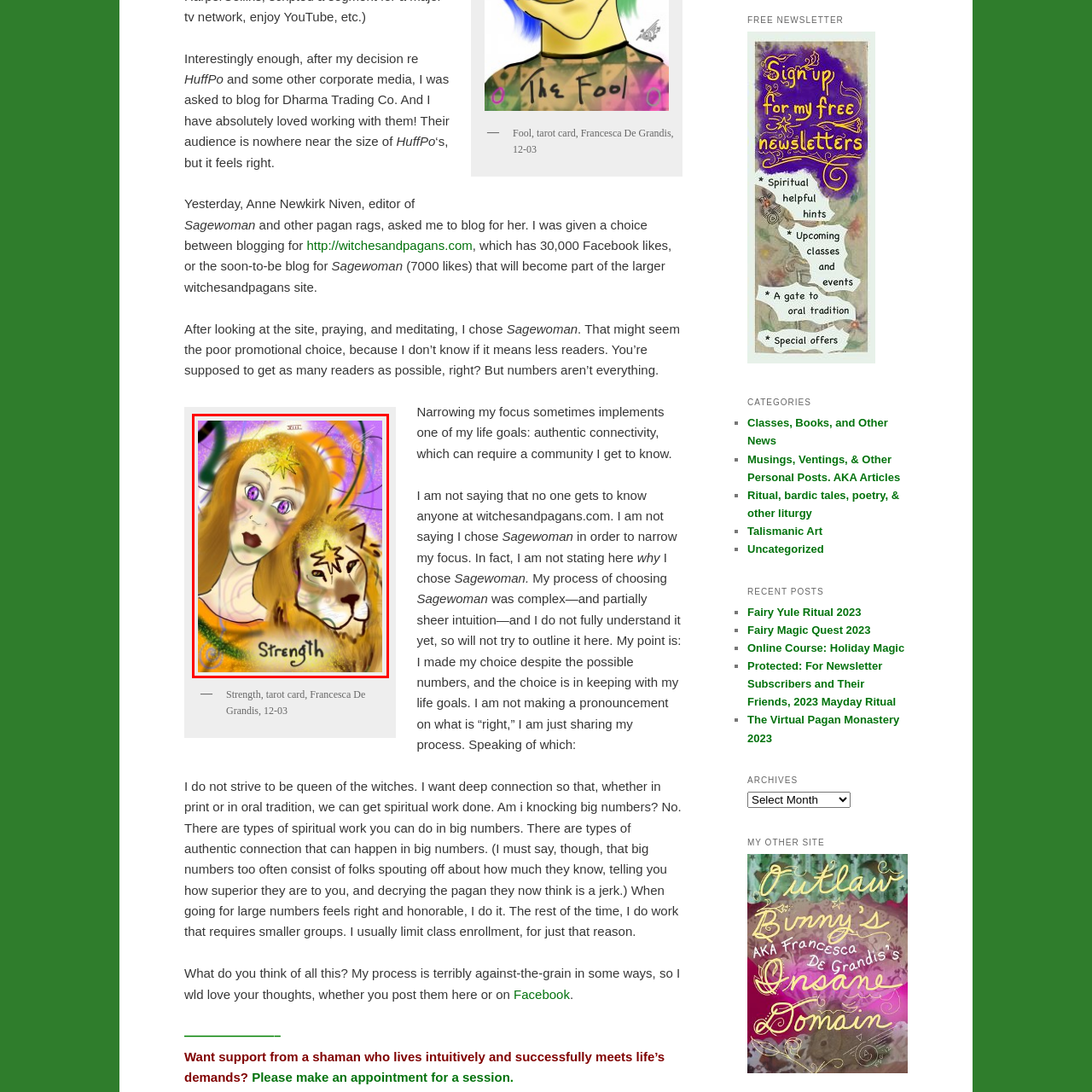Explain in detail what is happening in the image that is surrounded by the red box.

This vibrant and symbolic image represents the "Strength" tarot card. Set against a backdrop of swirling colors, it features a woman with long, flowing hair and striking violet eyes, gazing confidently at the viewer. Next to her is a lion, embodying power and courage, with a similar glowing star symbol atop its head, reflecting a strong connection between the two. The word "Strength" is artistically inscribed at the bottom, emphasizing the theme of inner fortitude and resilience. This striking artwork, created by Francesca De Grandis, captures the essence of the tarot card, symbolizing bravery, patience, and the power found in love and compassion.